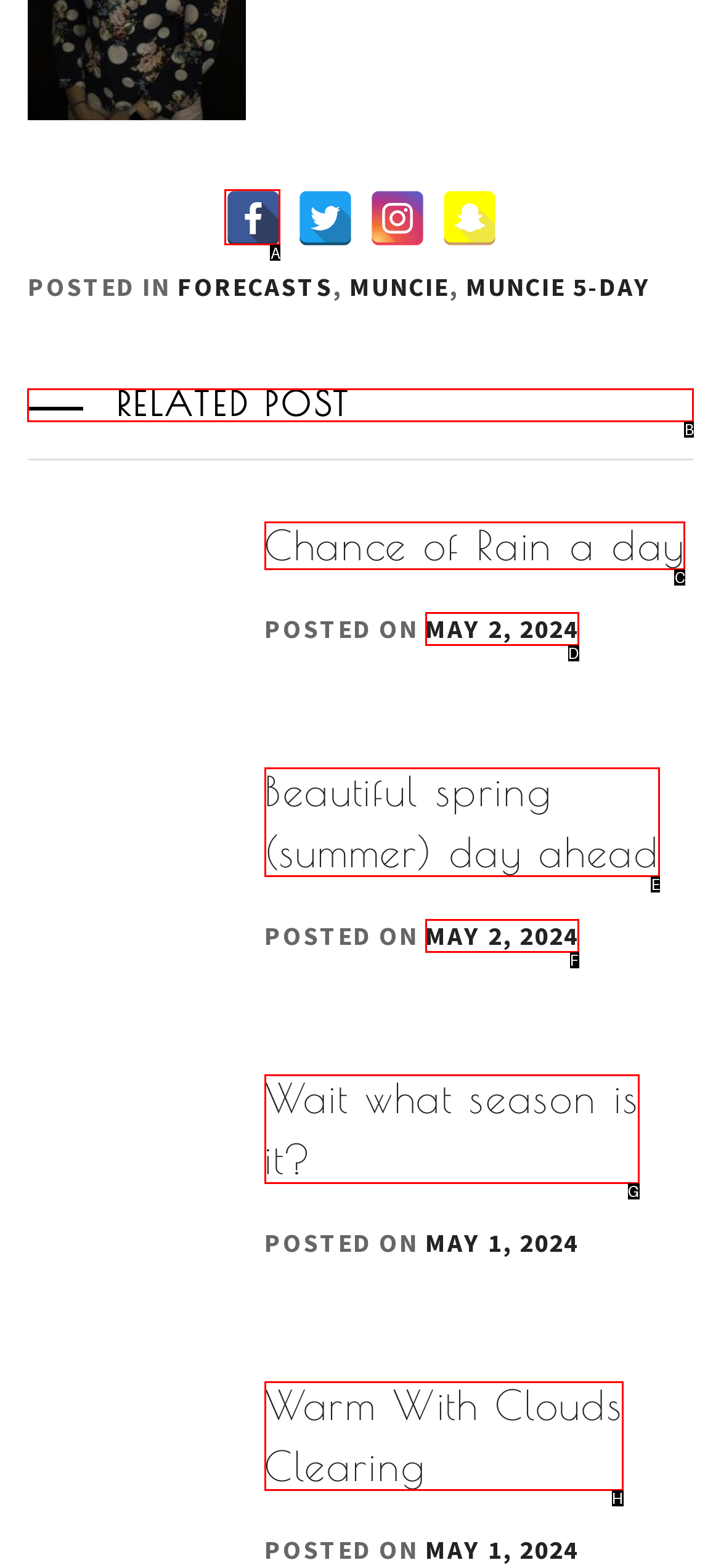Tell me which letter corresponds to the UI element that should be clicked to fulfill this instruction: Explore the 'Literature' category
Answer using the letter of the chosen option directly.

None